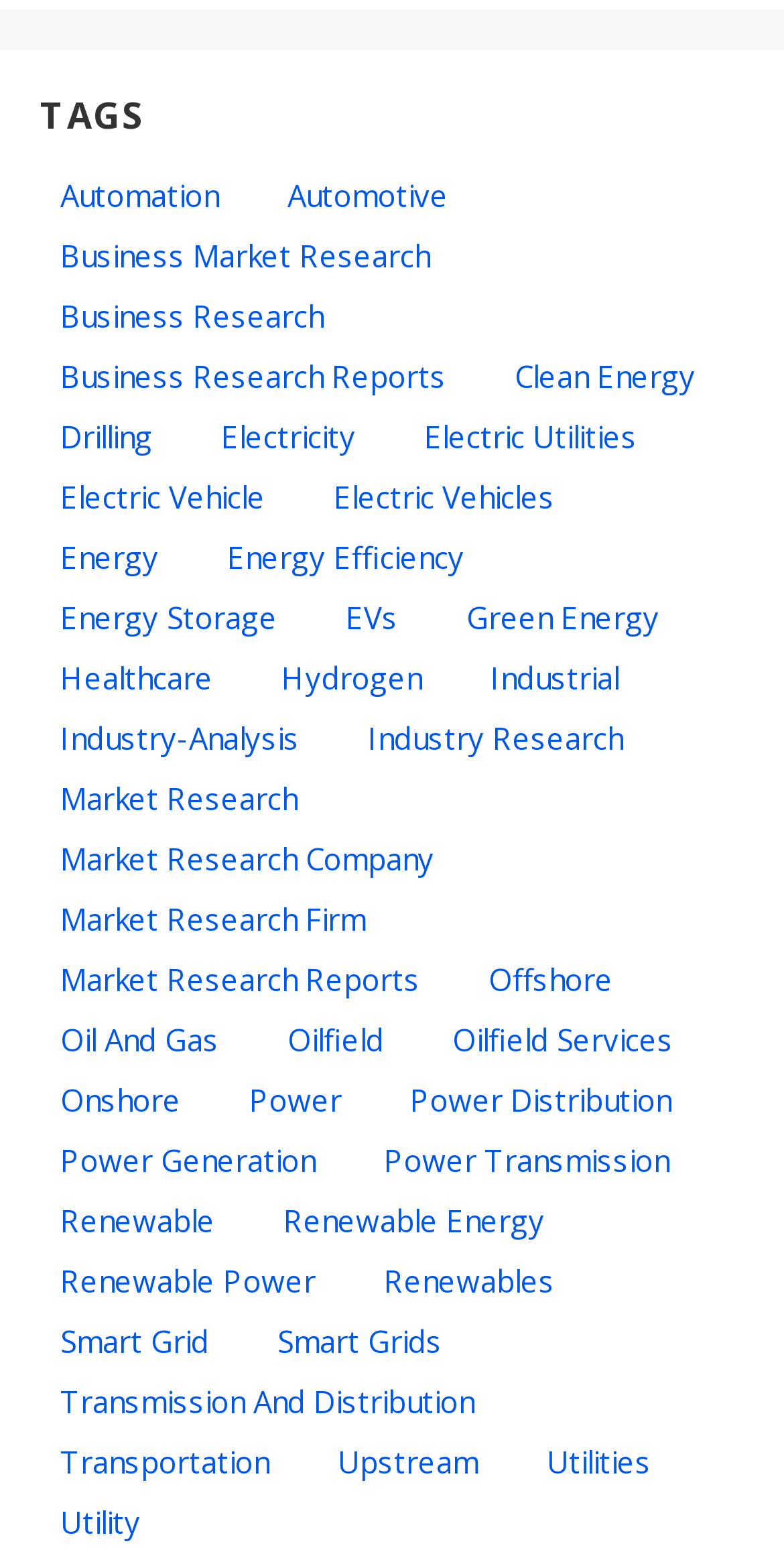Locate the bounding box coordinates of the item that should be clicked to fulfill the instruction: "Learn about Electric Vehicles".

[0.4, 0.301, 0.733, 0.333]